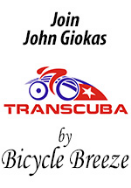Please answer the following question using a single word or phrase: Who is the person inviting participants to the event?

John Giokas